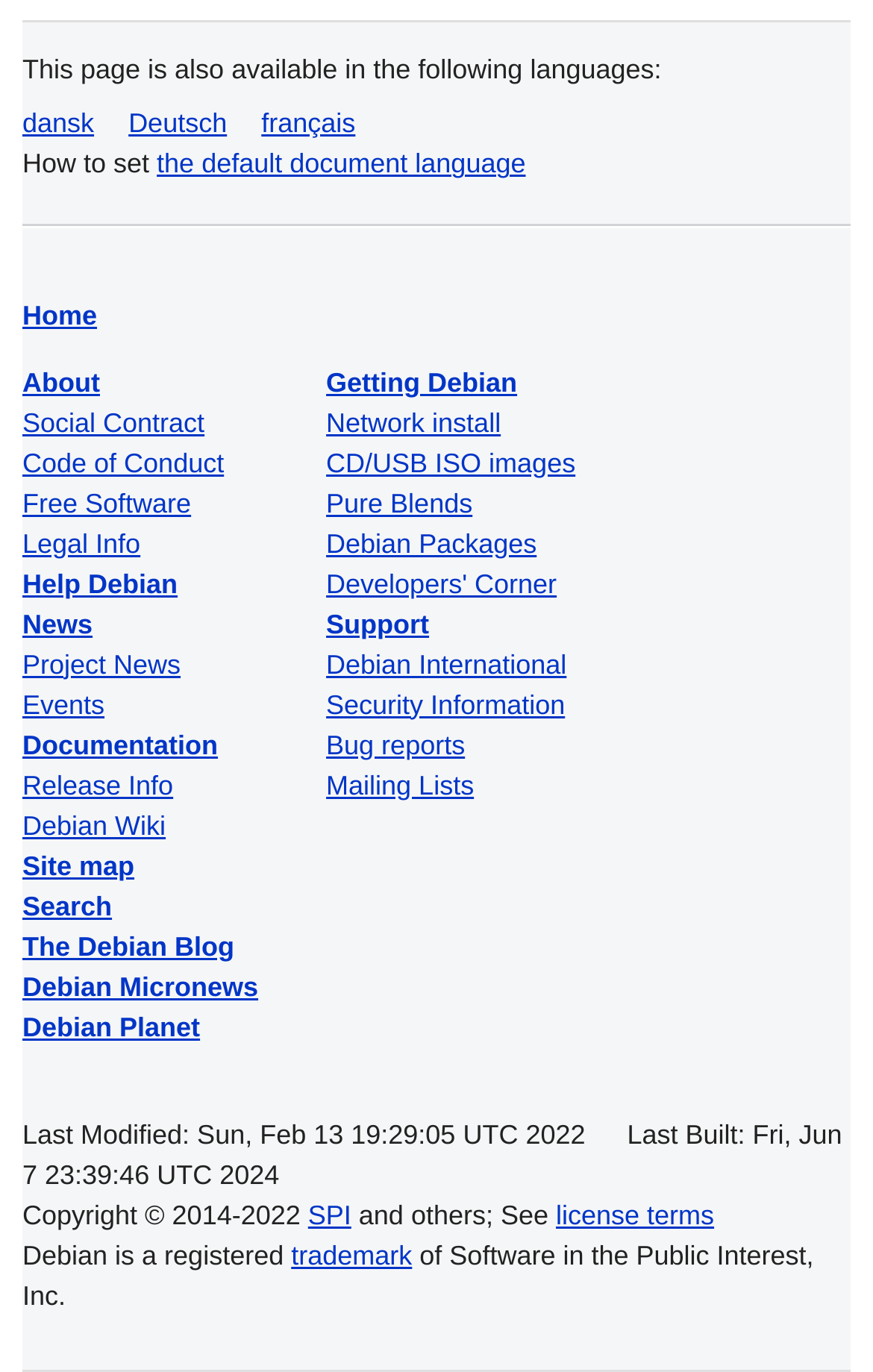Based on the element description, predict the bounding box coordinates (top-left x, top-left y, bottom-right x, bottom-right y) for the UI element in the screenshot: the default document language

[0.18, 0.108, 0.602, 0.131]